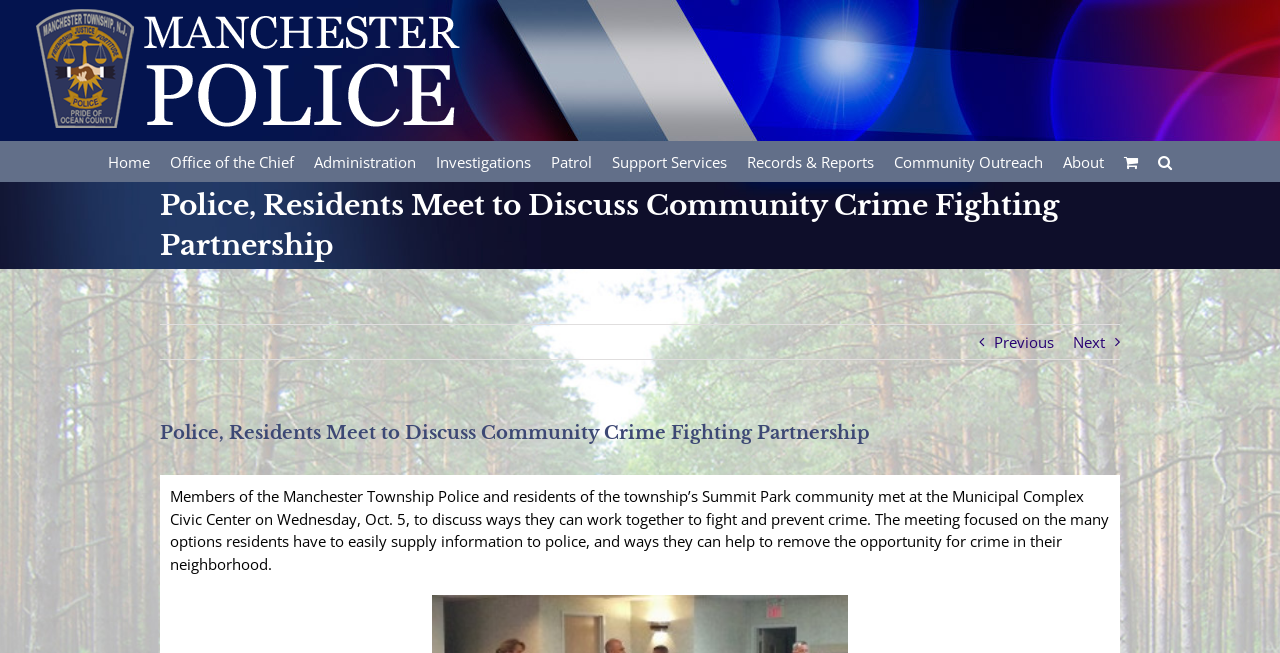Identify the bounding box coordinates of the section that should be clicked to achieve the task described: "View Next page".

[0.838, 0.498, 0.863, 0.55]